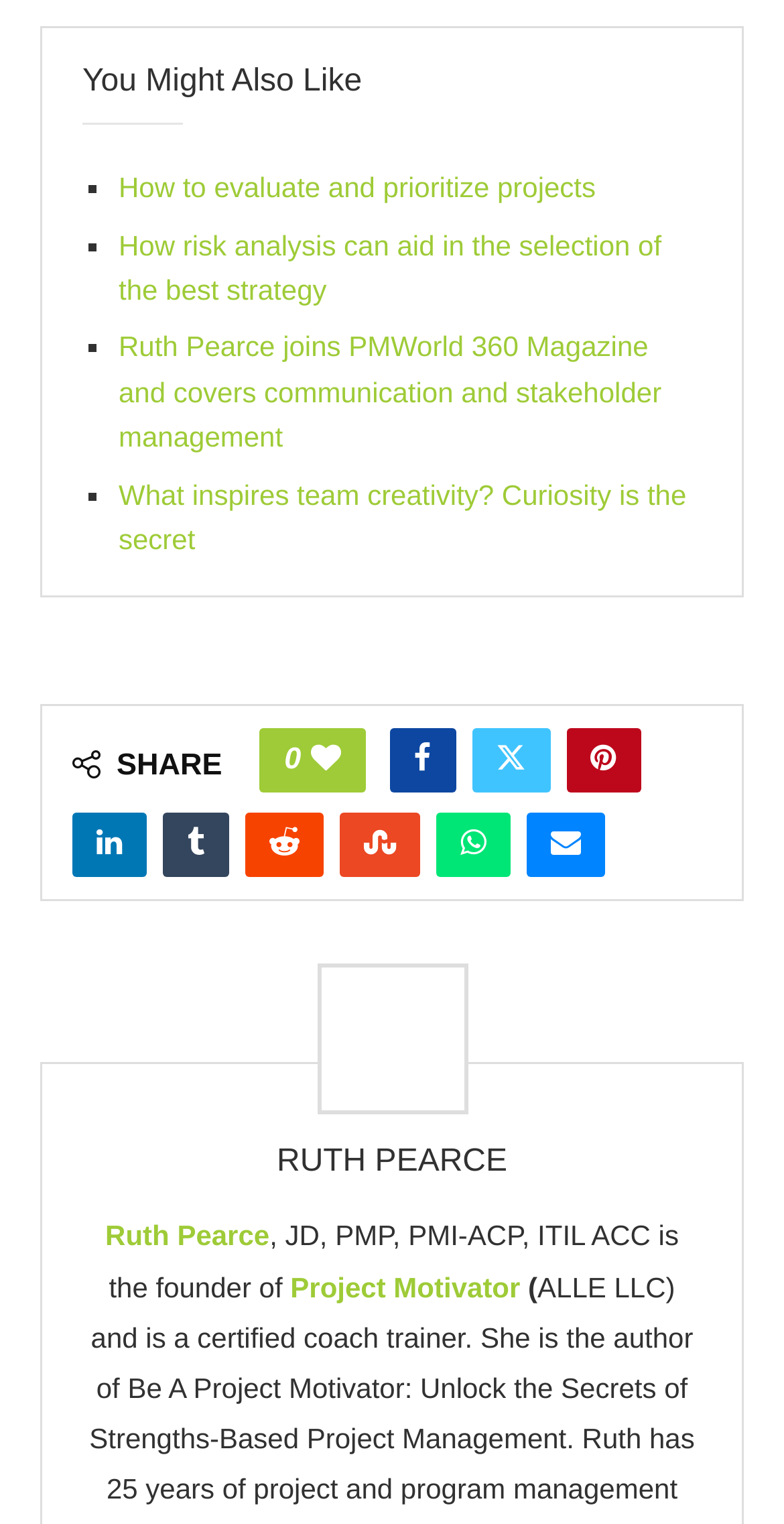Locate the bounding box coordinates of the element that should be clicked to fulfill the instruction: "Go to the profile page of 'asfarley'".

None